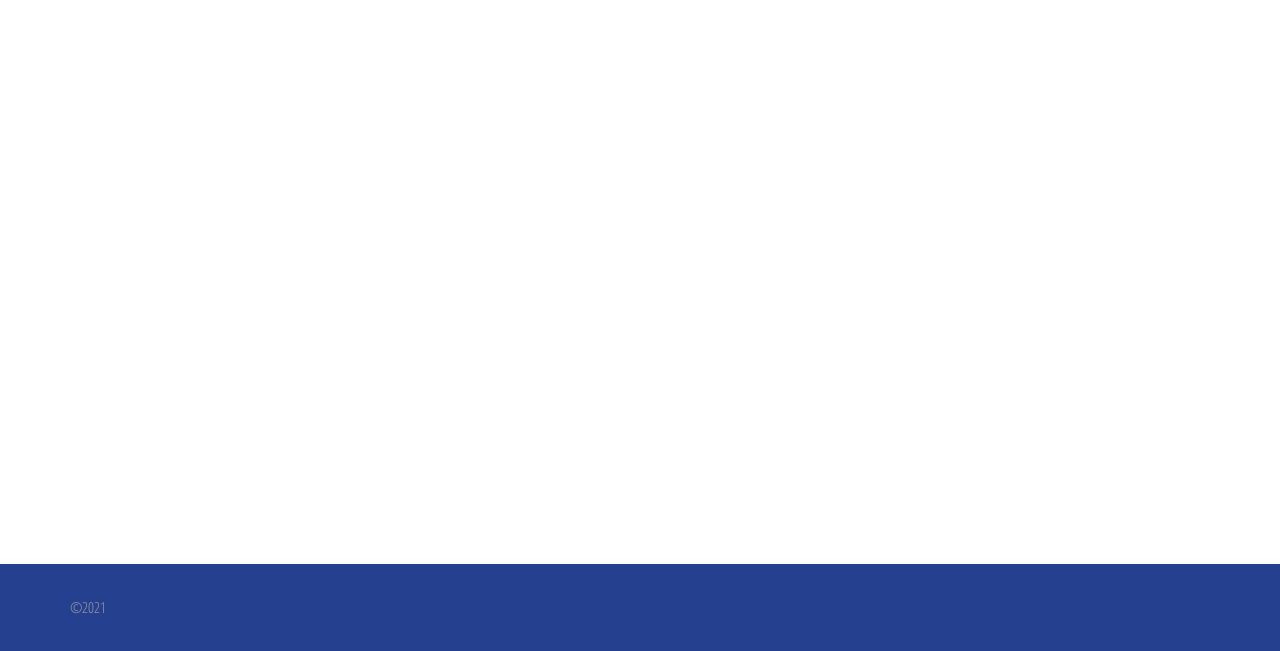Predict the bounding box for the UI component with the following description: "Community".

[0.25, 0.714, 0.339, 0.752]